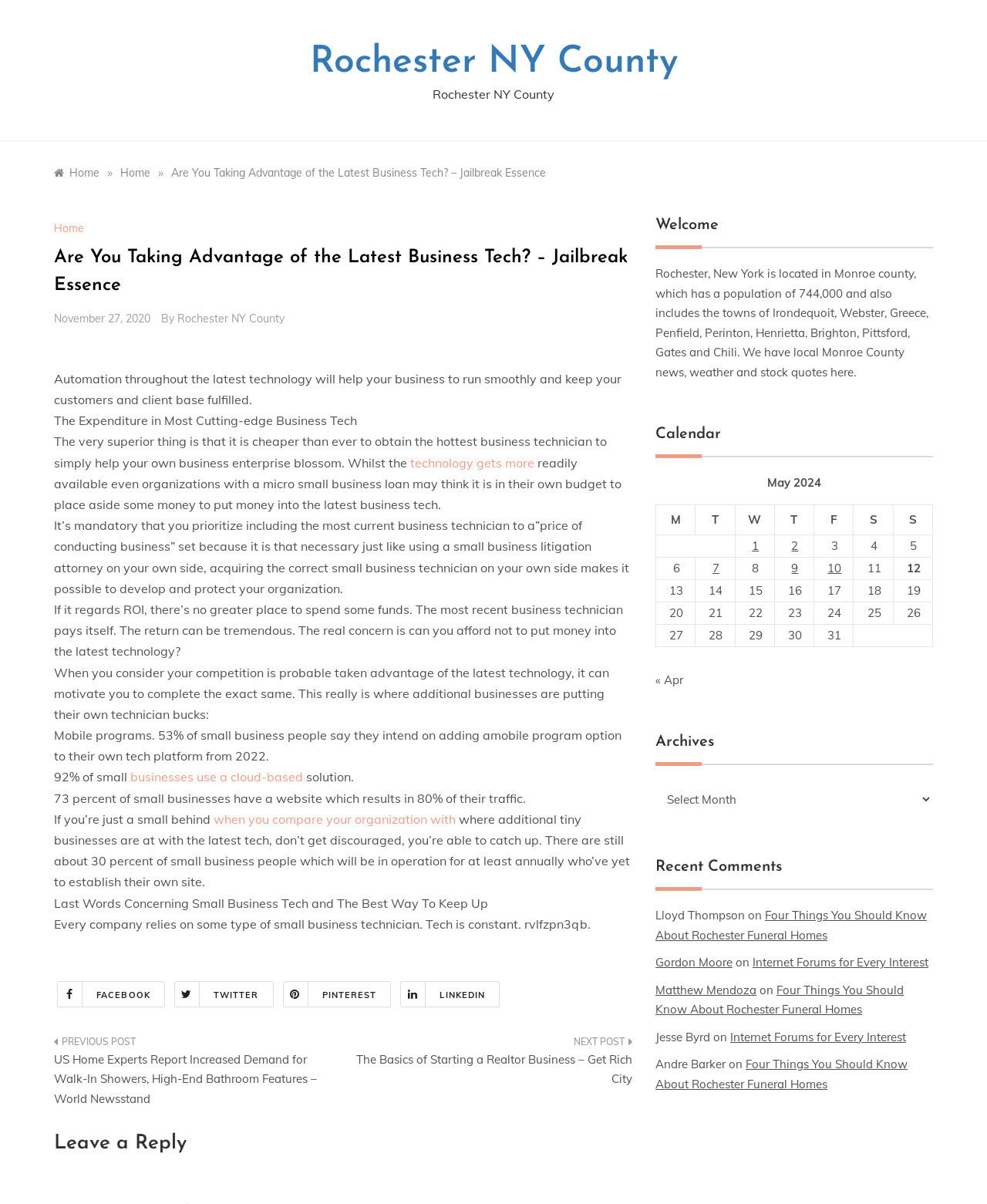Answer the question using only one word or a concise phrase: What is the purpose of investing in the latest business technology?

To keep customers and client base fulfilled